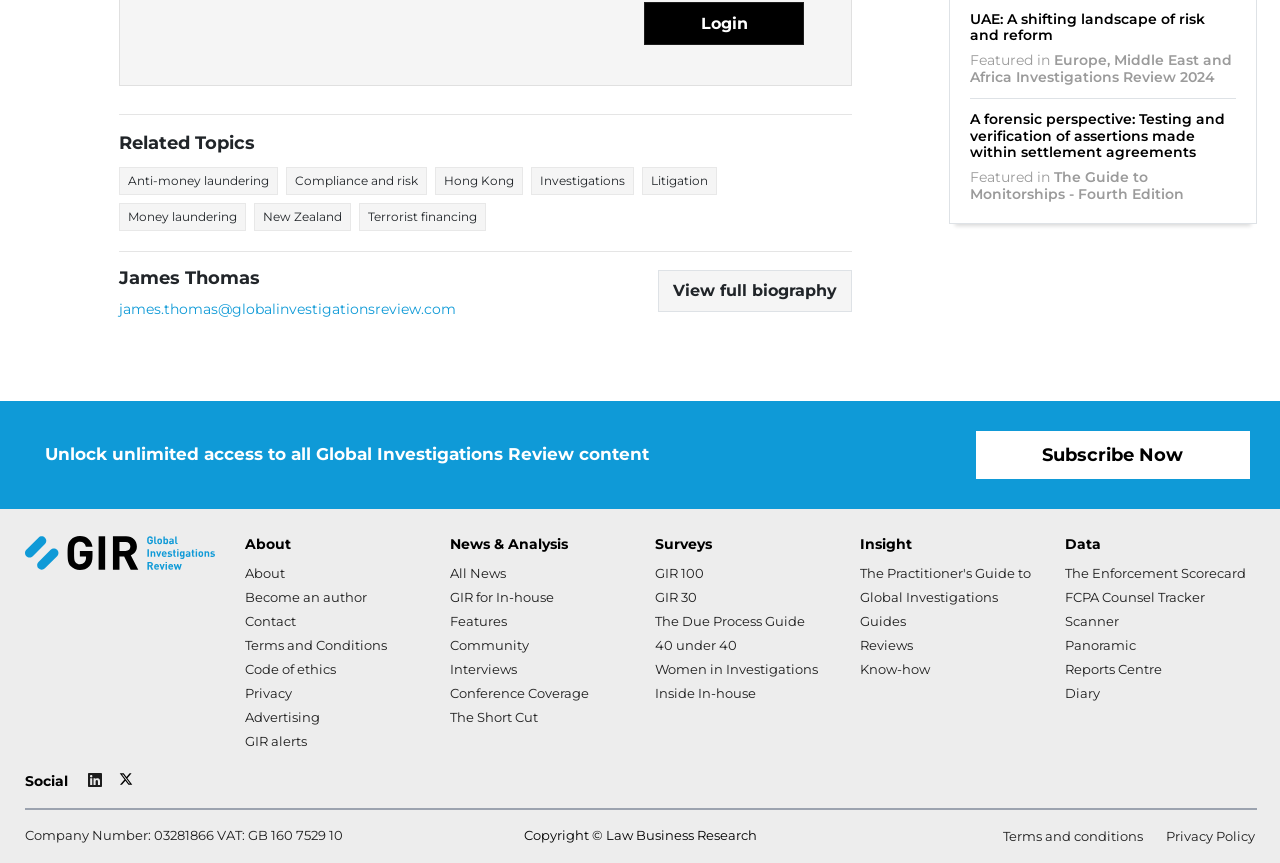Identify the bounding box coordinates of the region I need to click to complete this instruction: "Click the 'Login' button".

[0.503, 0.002, 0.628, 0.052]